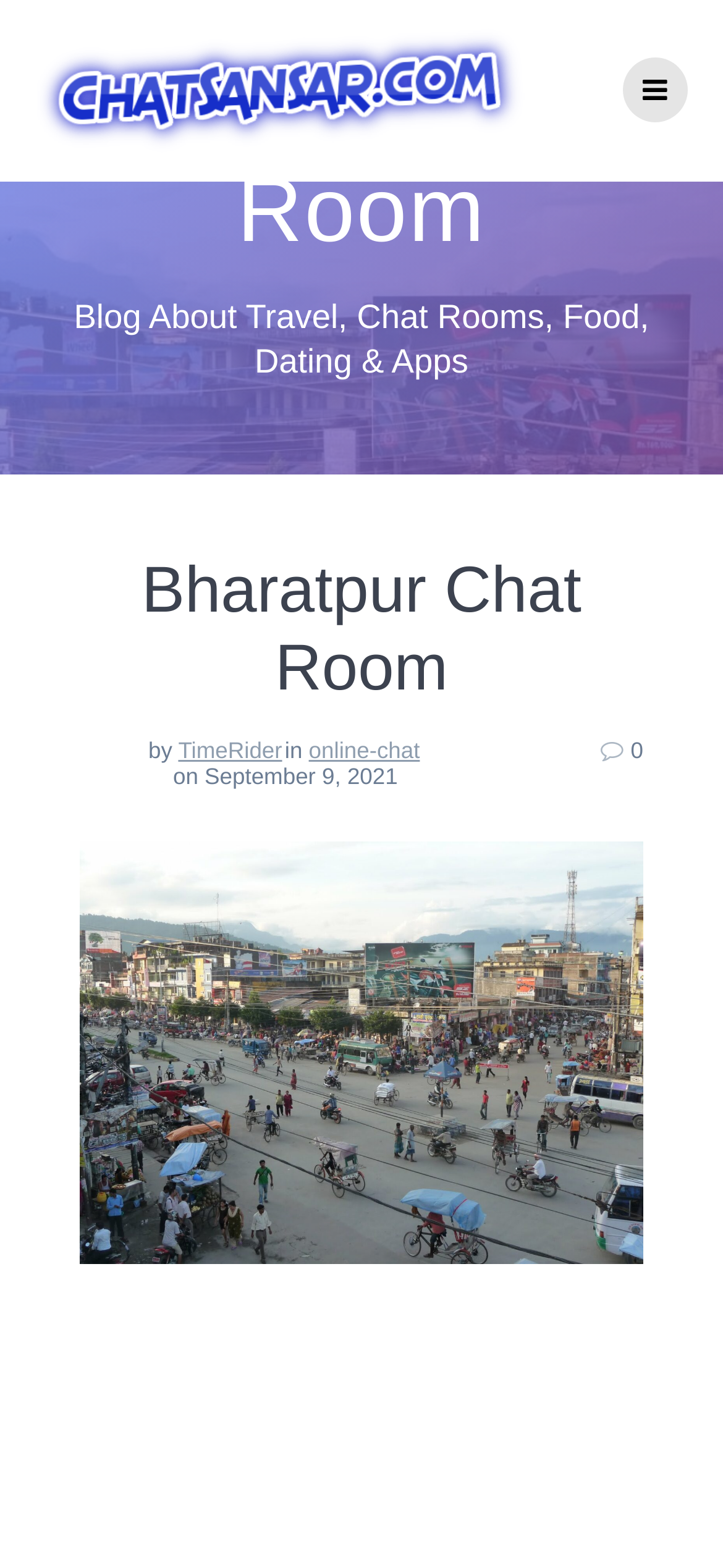Give the bounding box coordinates for the element described as: "Stefan-Marr.de".

None